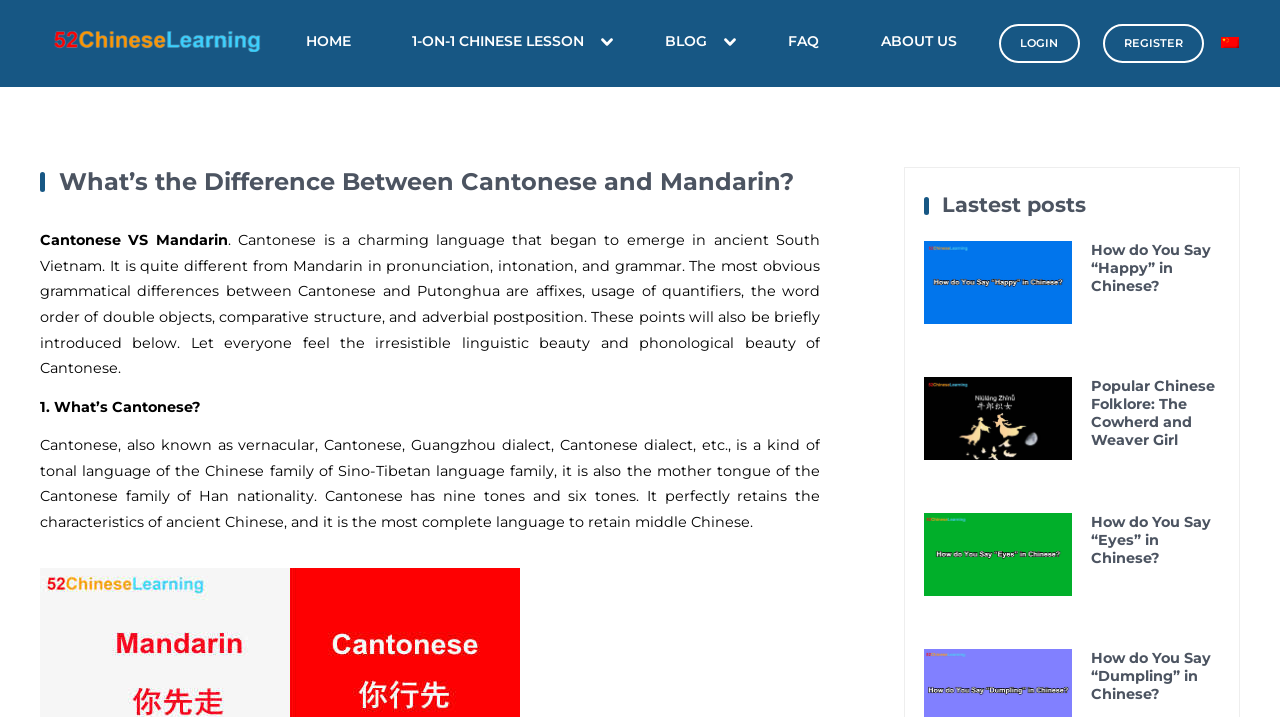Please answer the following question using a single word or phrase: What is the language family of Cantonese?

Sino-Tibetan